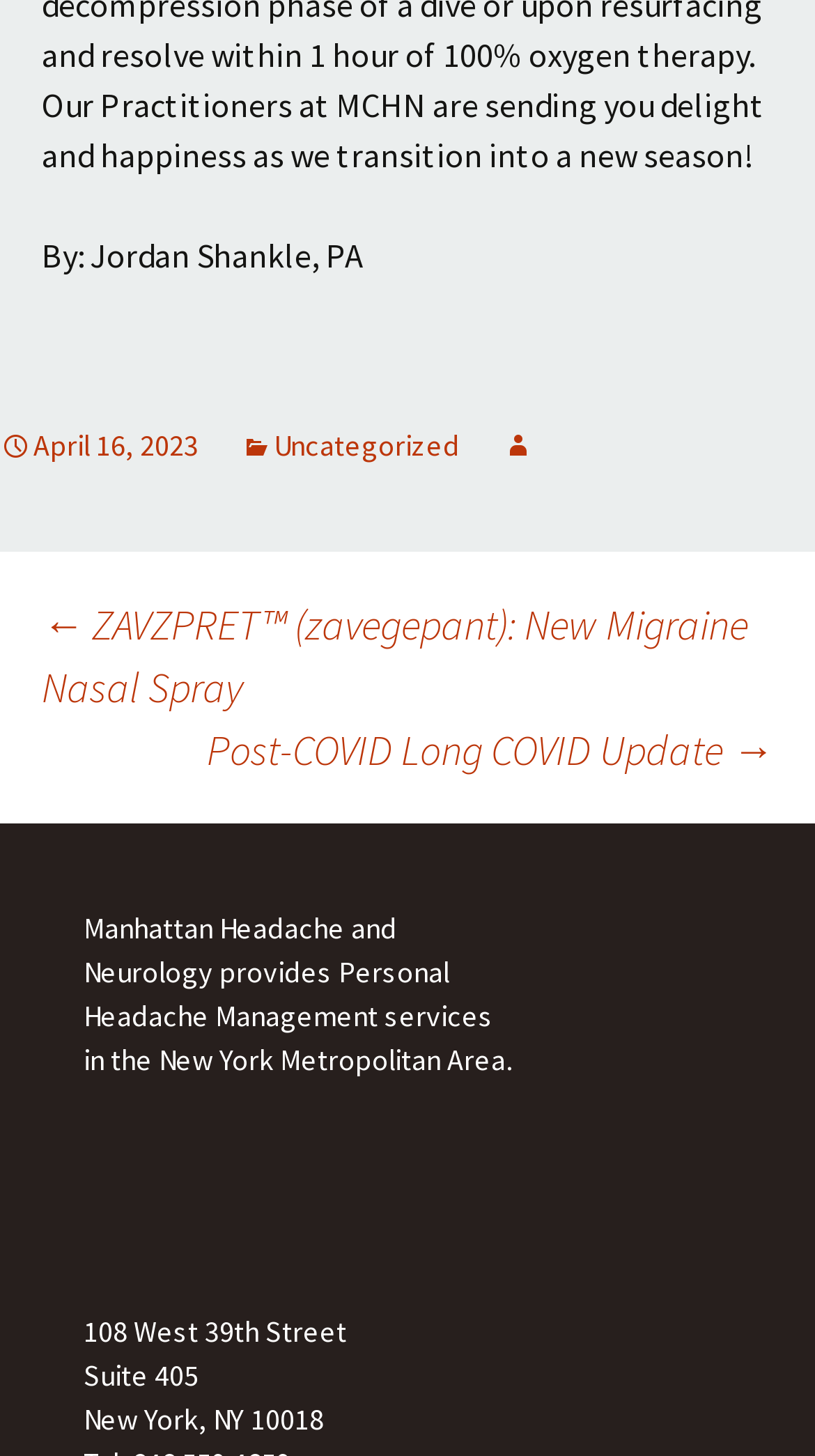Can you find the bounding box coordinates for the UI element given this description: "Post-COVID Long COVID Update →"? Provide the coordinates as four float numbers between 0 and 1: [left, top, right, bottom].

[0.254, 0.494, 0.949, 0.537]